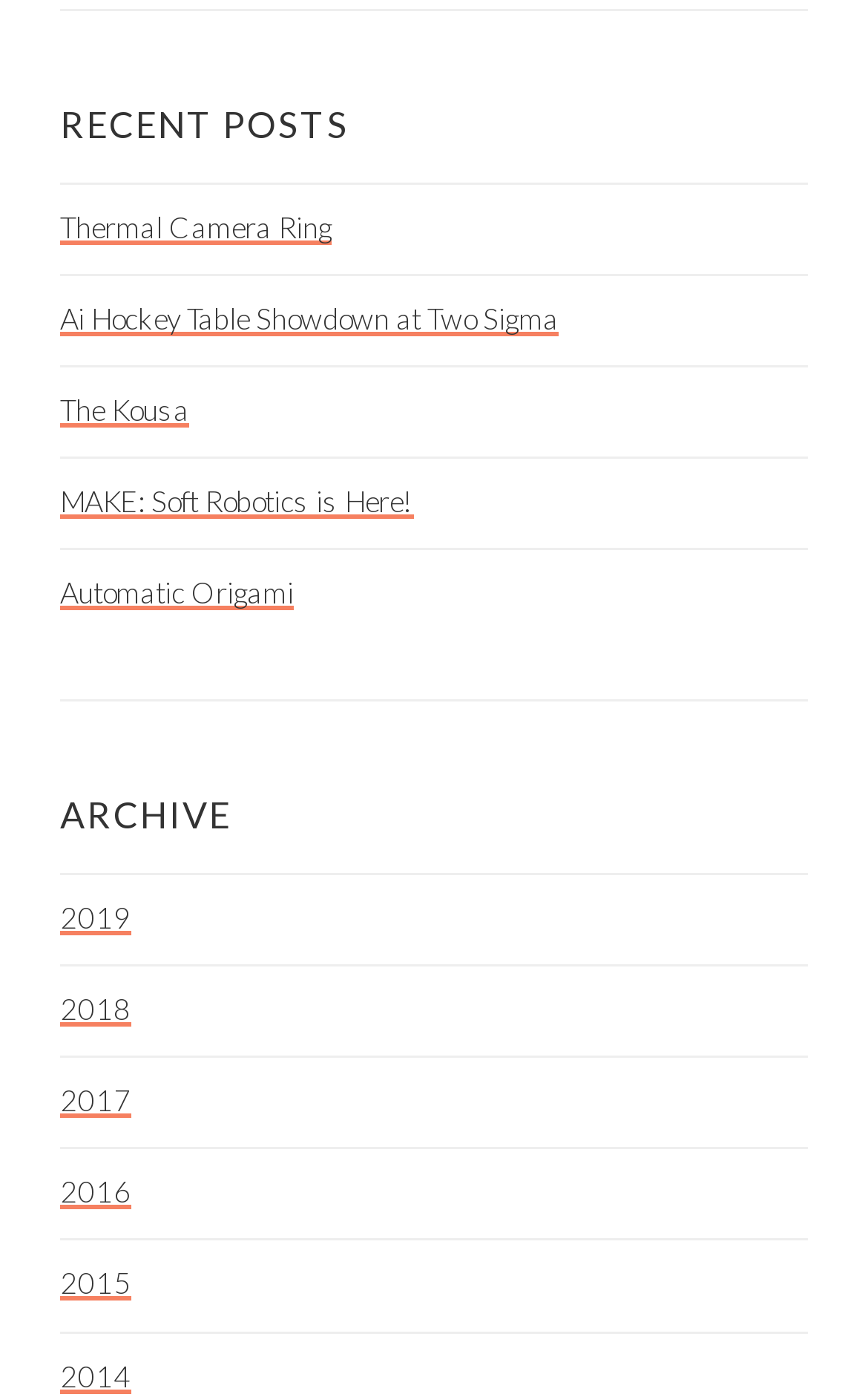Pinpoint the bounding box coordinates of the clickable element needed to complete the instruction: "read about Thermal Camera Ring". The coordinates should be provided as four float numbers between 0 and 1: [left, top, right, bottom].

[0.069, 0.149, 0.382, 0.175]